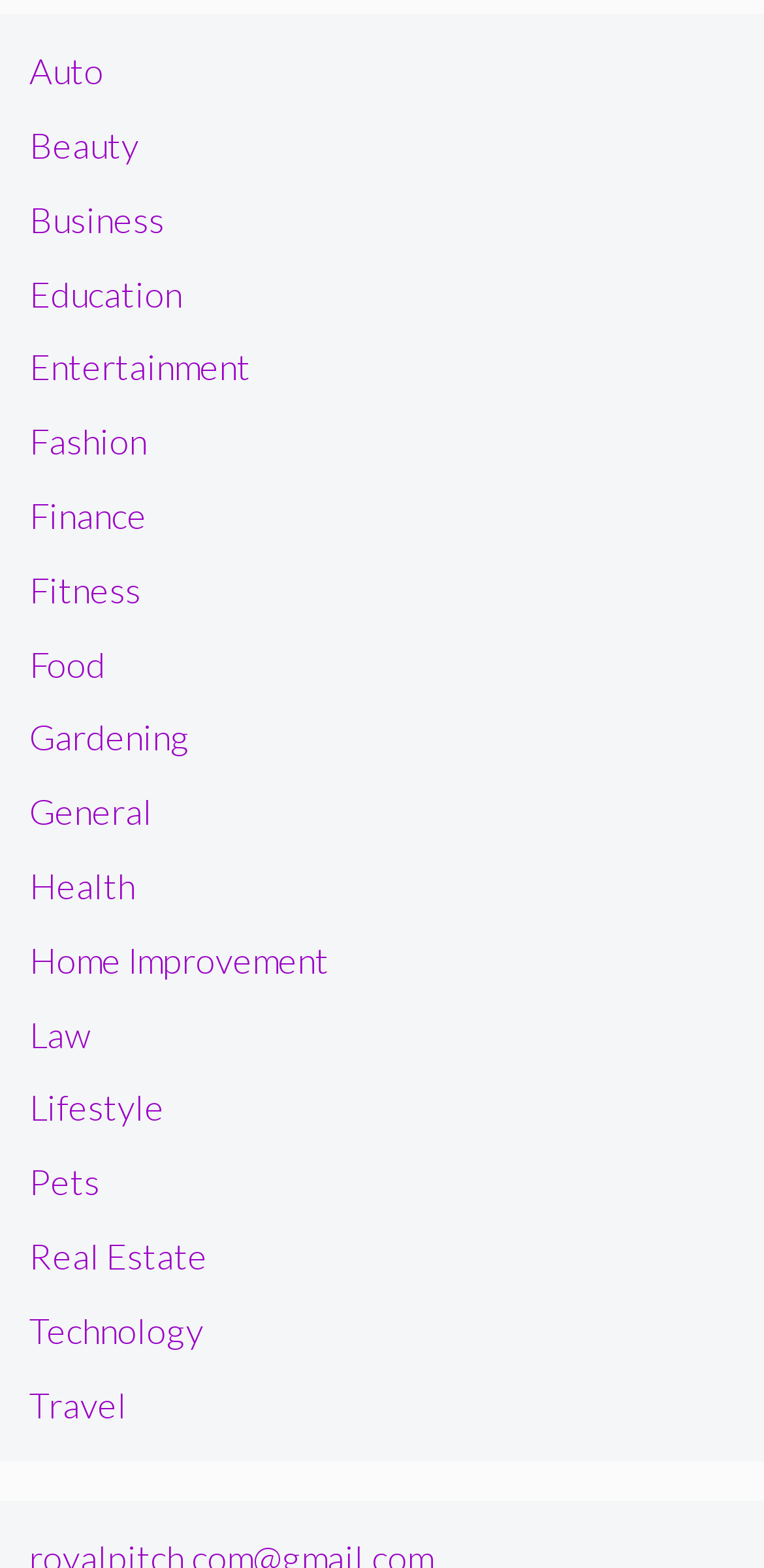Is there a category for Travel? Observe the screenshot and provide a one-word or short phrase answer.

Yes